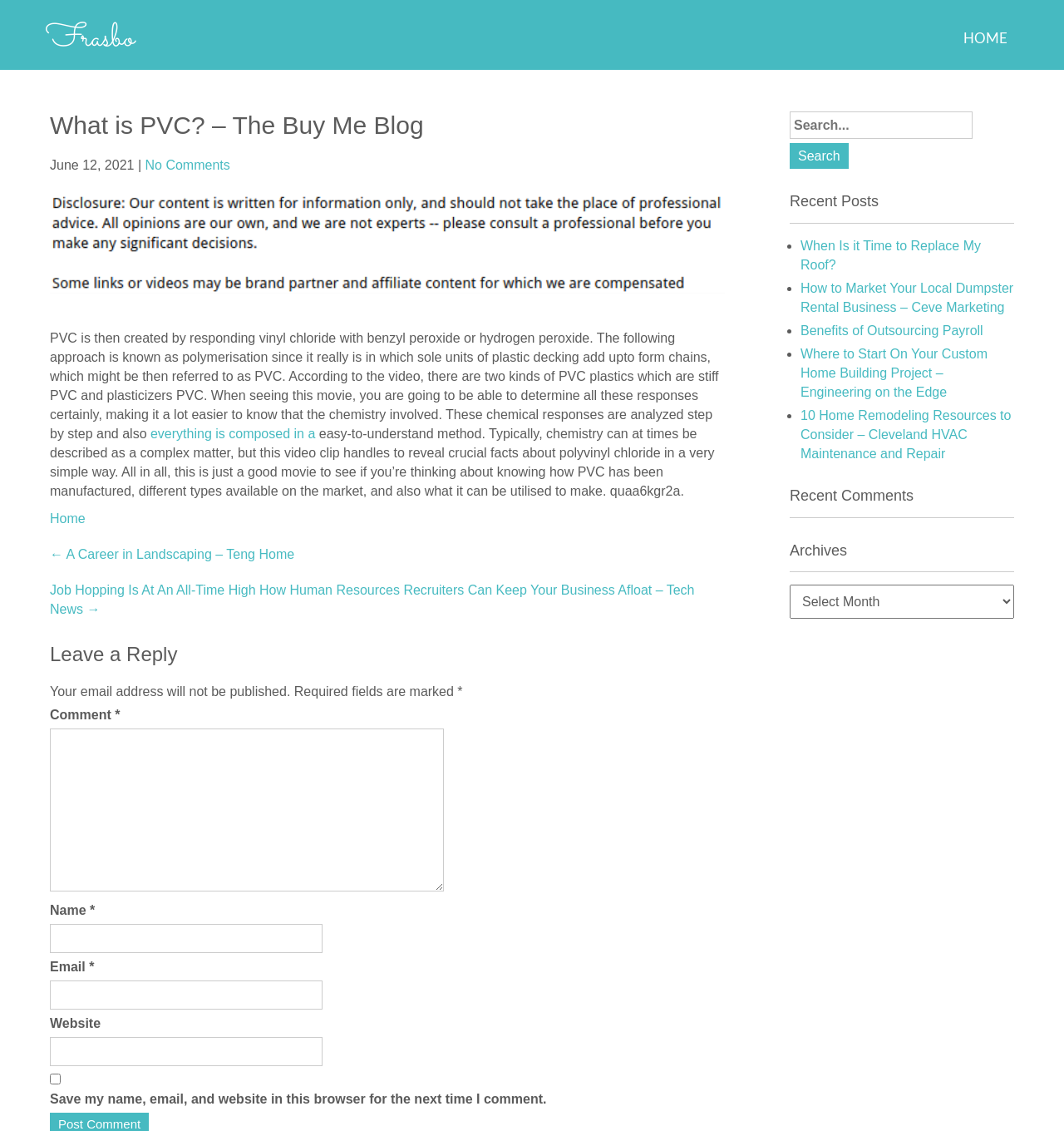Locate the bounding box coordinates of the segment that needs to be clicked to meet this instruction: "Read the recent post 'When Is it Time to Replace My Roof?'".

[0.752, 0.211, 0.922, 0.24]